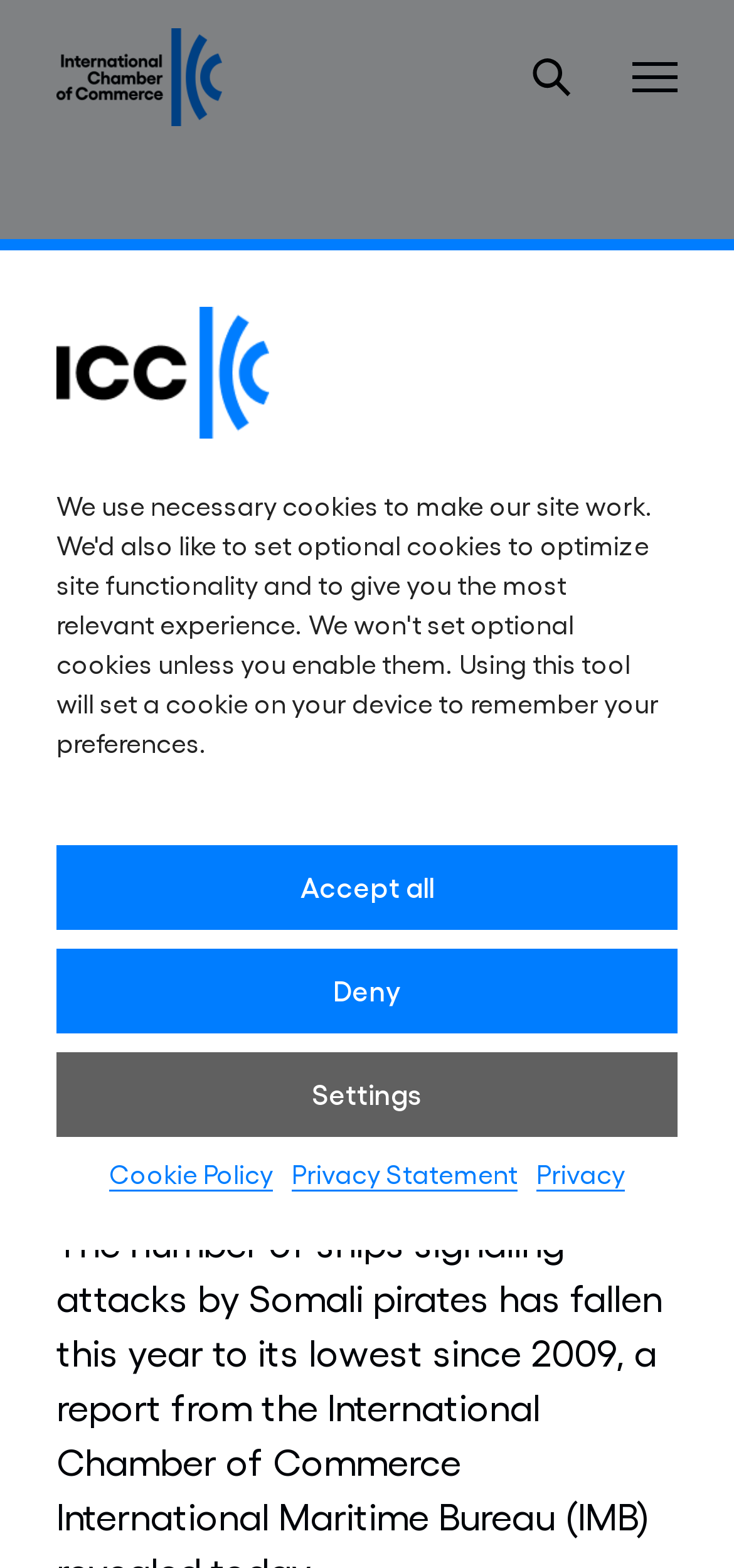Please locate and retrieve the main header text of the webpage.

IMB reports drop in Somali piracy, but warns against complacency